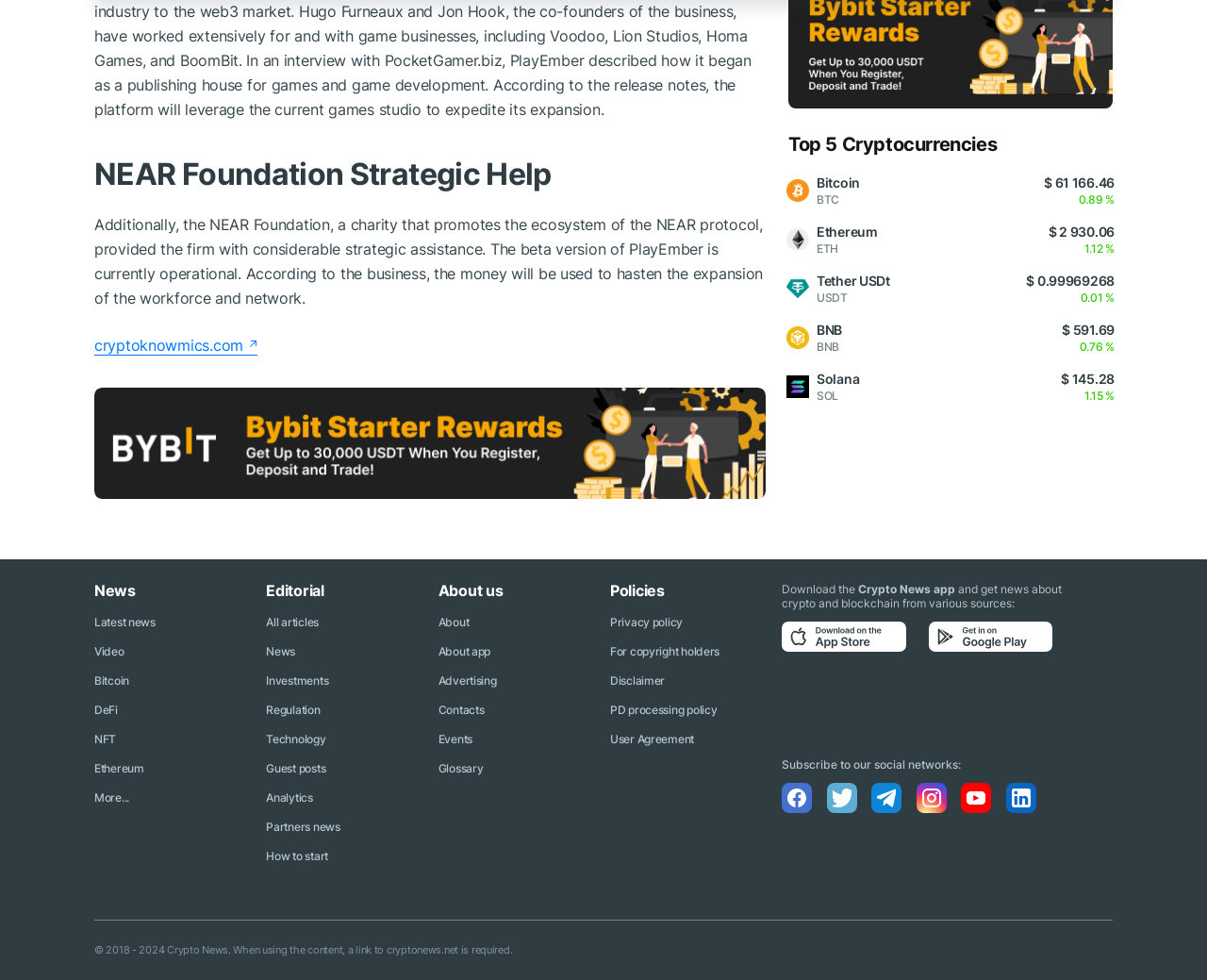Locate the bounding box coordinates of the UI element described by: "Privacy policy". The bounding box coordinates should consist of four float numbers between 0 and 1, i.e., [left, top, right, bottom].

[0.505, 0.628, 0.566, 0.642]